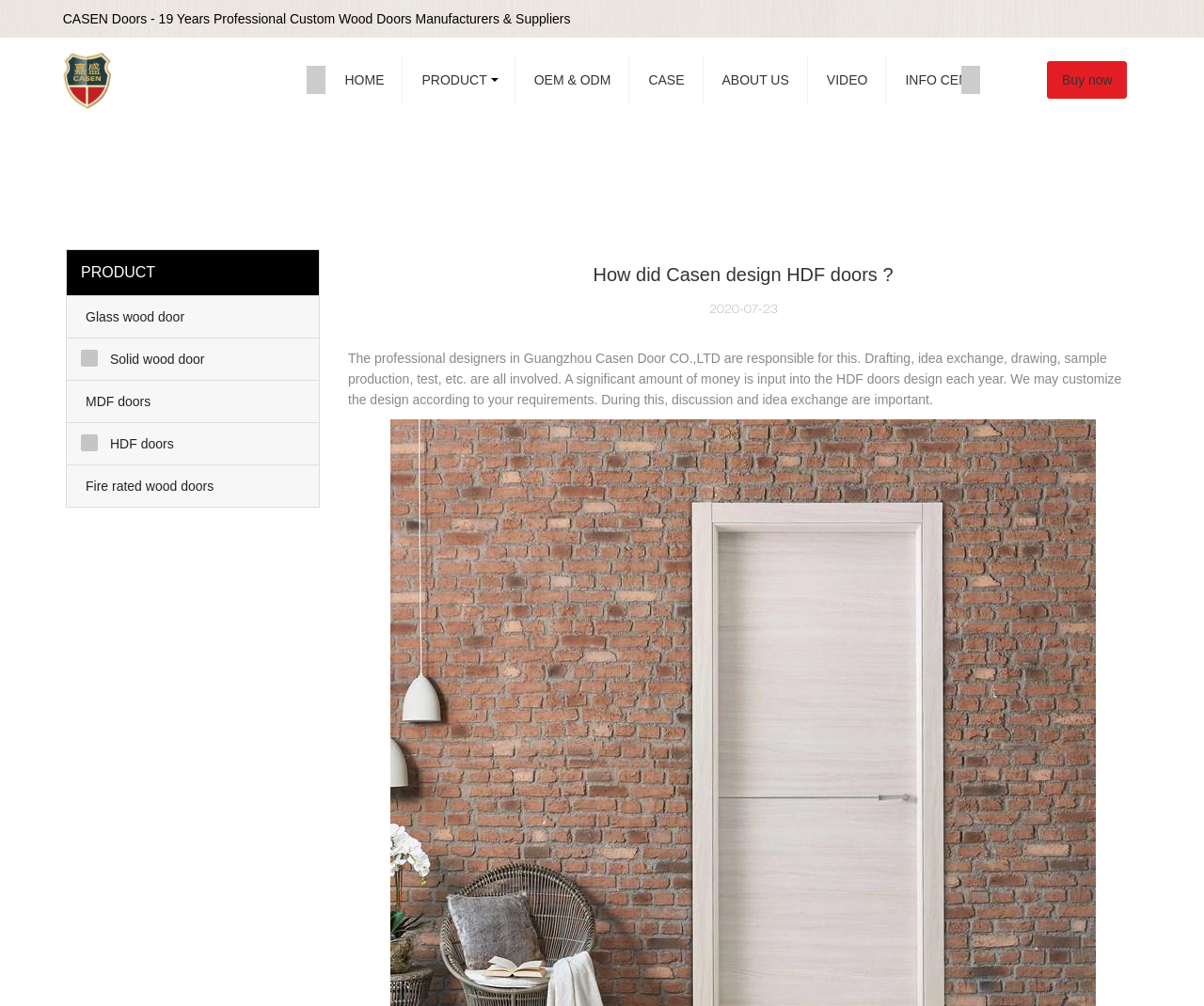Provide the bounding box coordinates of the area you need to click to execute the following instruction: "Go to the HOME page".

[0.271, 0.037, 0.335, 0.121]